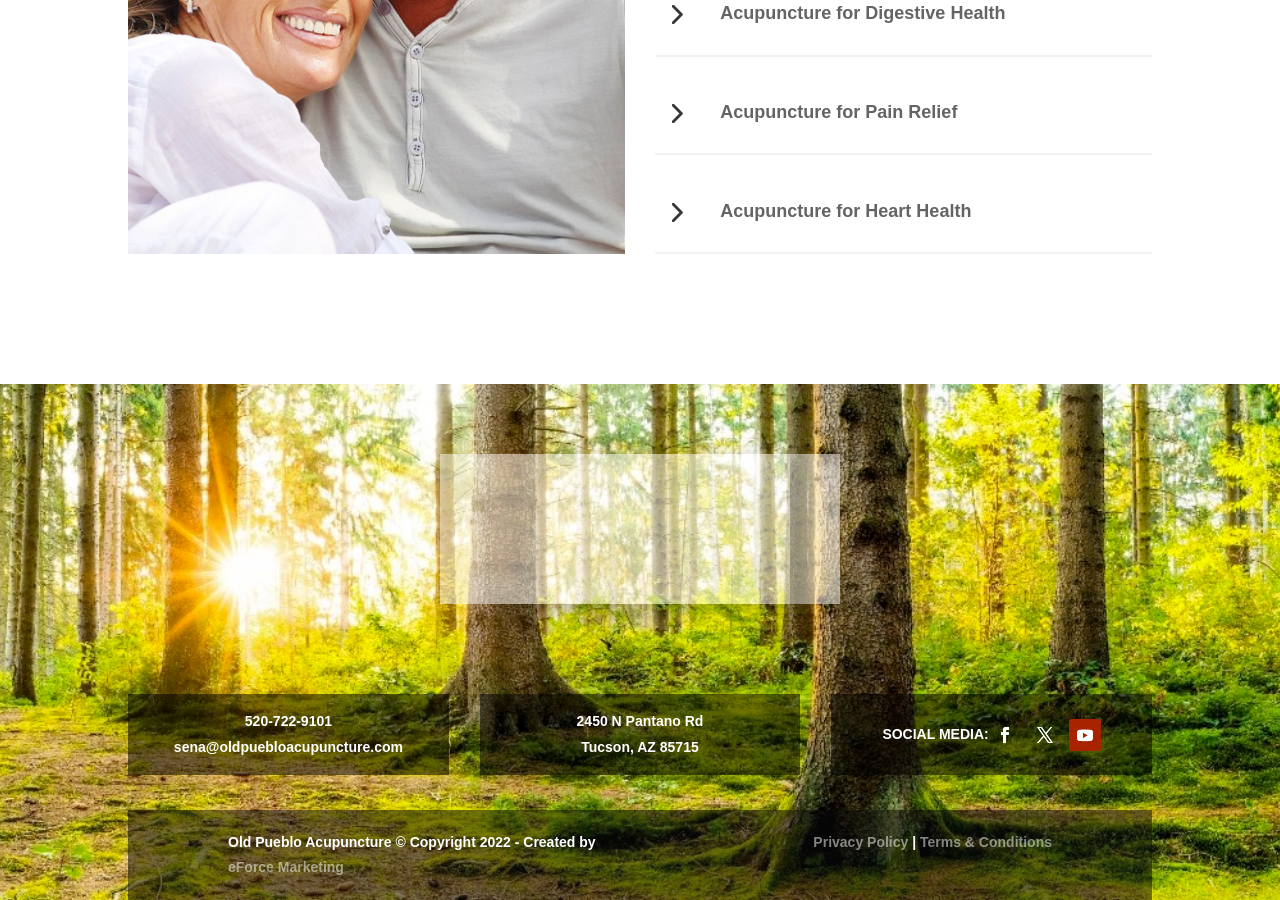Determine the bounding box for the described HTML element: "Privacy Policy". Ensure the coordinates are four float numbers between 0 and 1 in the format [left, top, right, bottom].

[0.635, 0.926, 0.71, 0.944]